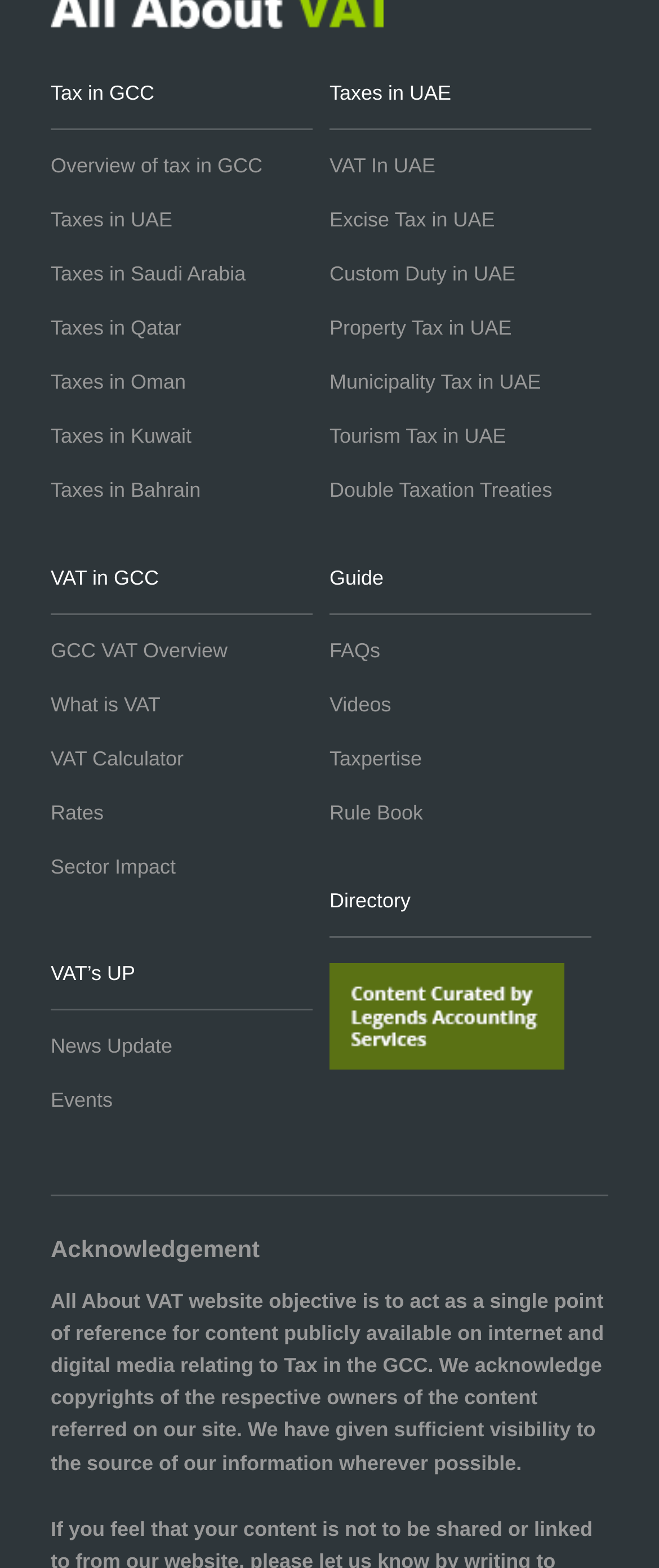Please provide a brief answer to the question using only one word or phrase: 
What is the name of the section that lists FAQs?

Guide